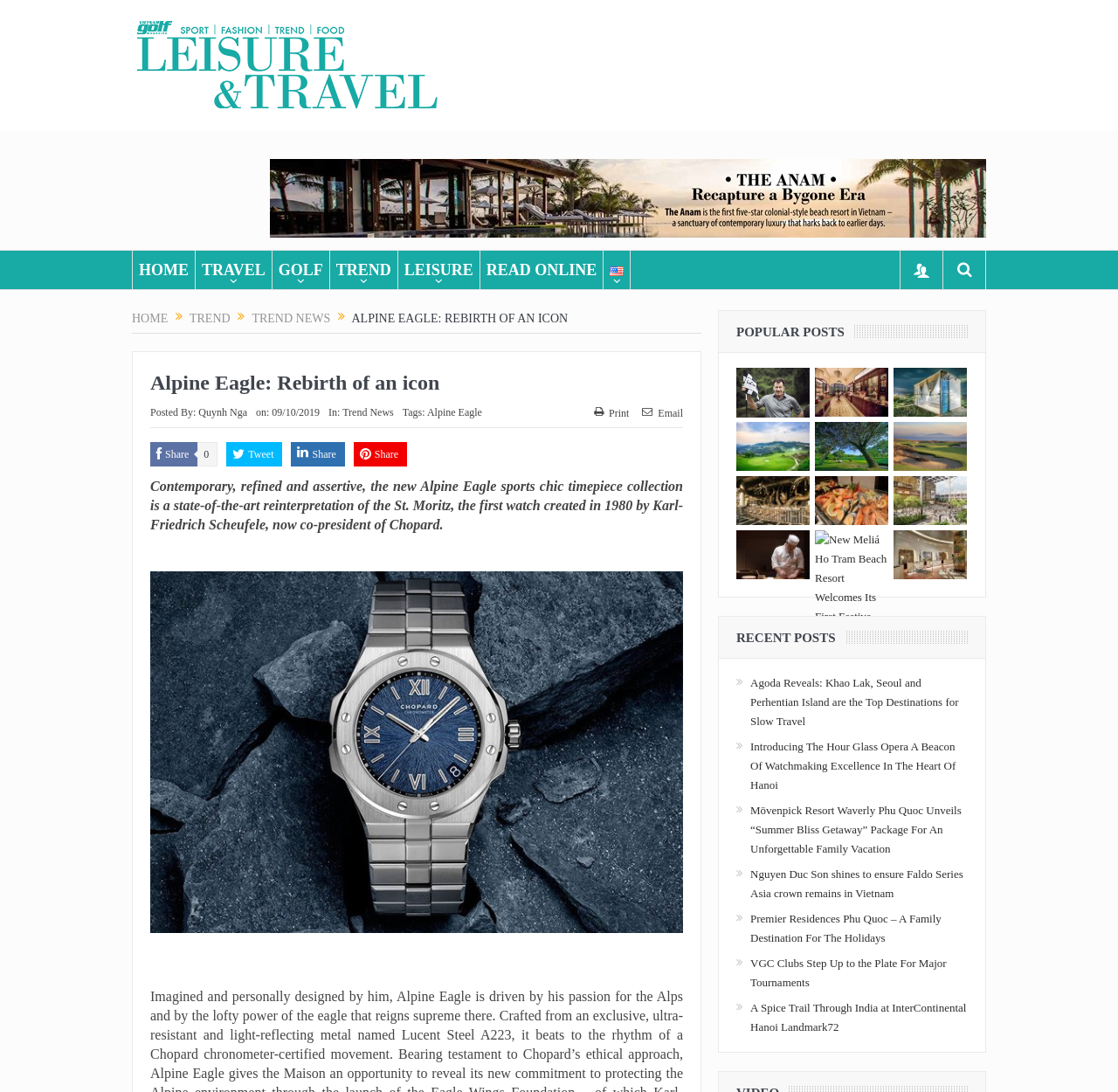Please specify the bounding box coordinates of the clickable region to carry out the following instruction: "Go to AFFILIATE". The coordinates should be four float numbers between 0 and 1, in the format [left, top, right, bottom].

None